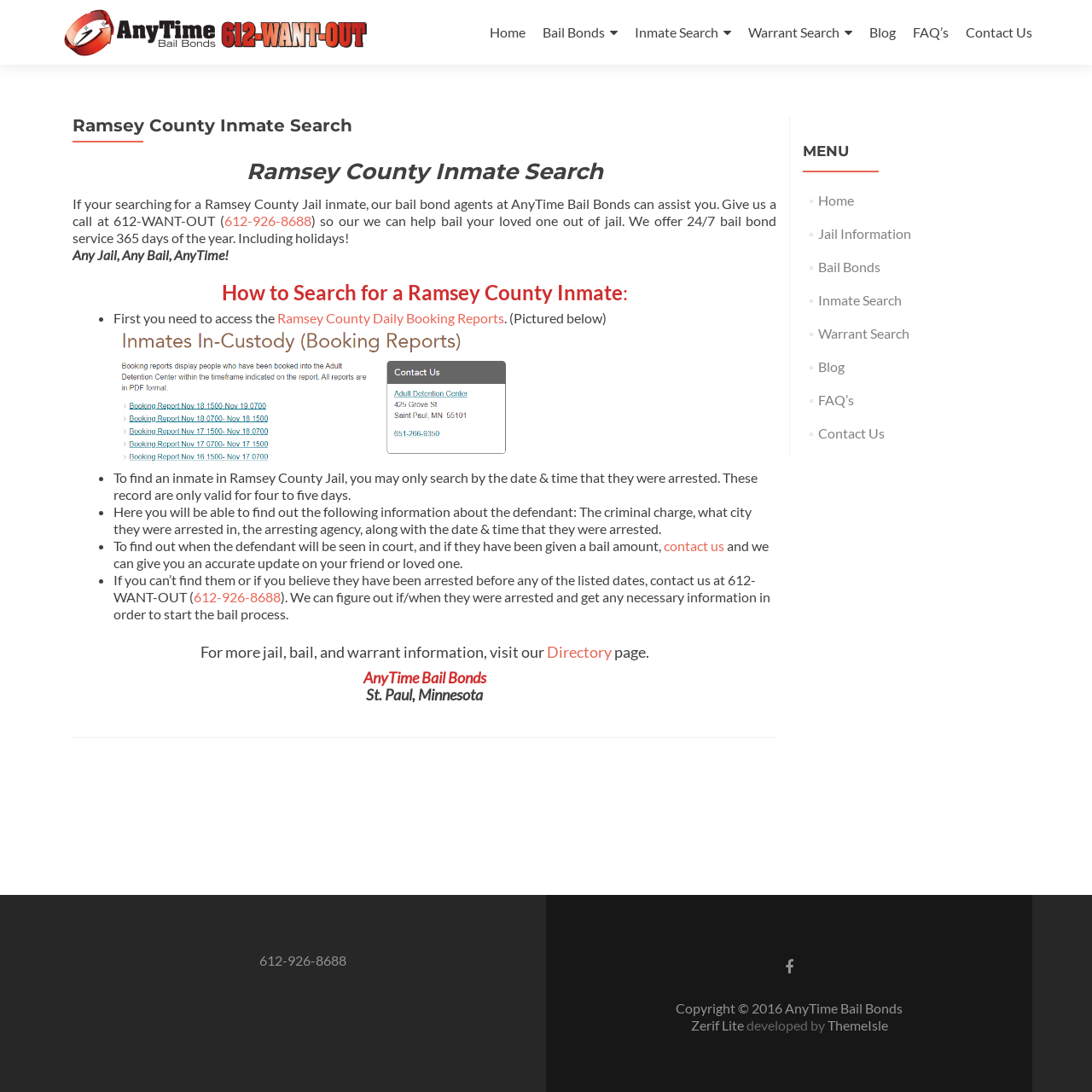Determine the bounding box coordinates of the region I should click to achieve the following instruction: "Contact us for help with inmate search". Ensure the bounding box coordinates are four float numbers between 0 and 1, i.e., [left, top, right, bottom].

[0.608, 0.492, 0.663, 0.507]